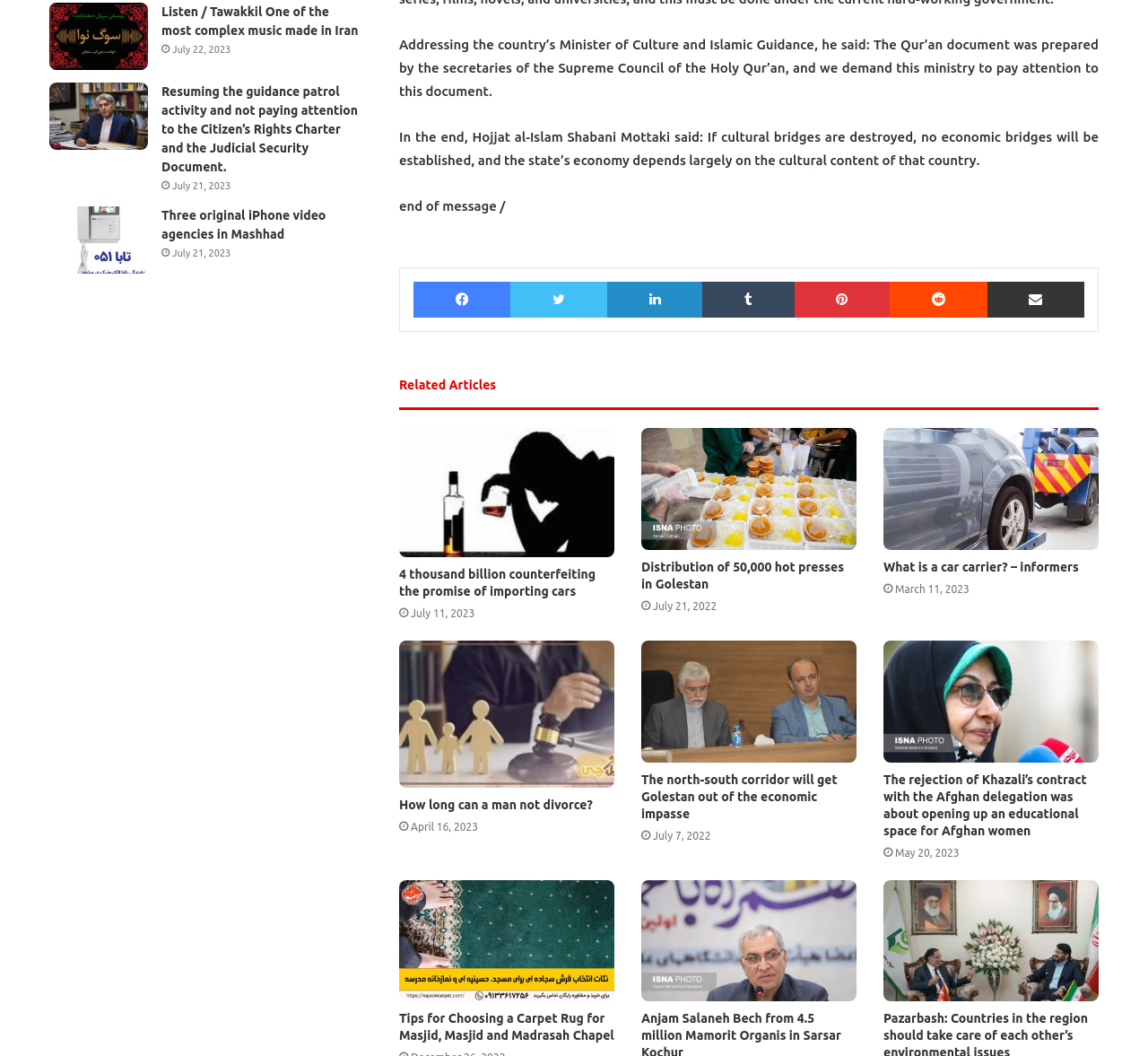Please determine the bounding box coordinates of the element to click in order to execute the following instruction: "Check out 'The rejection of Khazali’s contract with the Afghan delegation was about opening up an educational space for Afghan women'". The coordinates should be four float numbers between 0 and 1, specified as [left, top, right, bottom].

[0.77, 0.607, 0.957, 0.722]